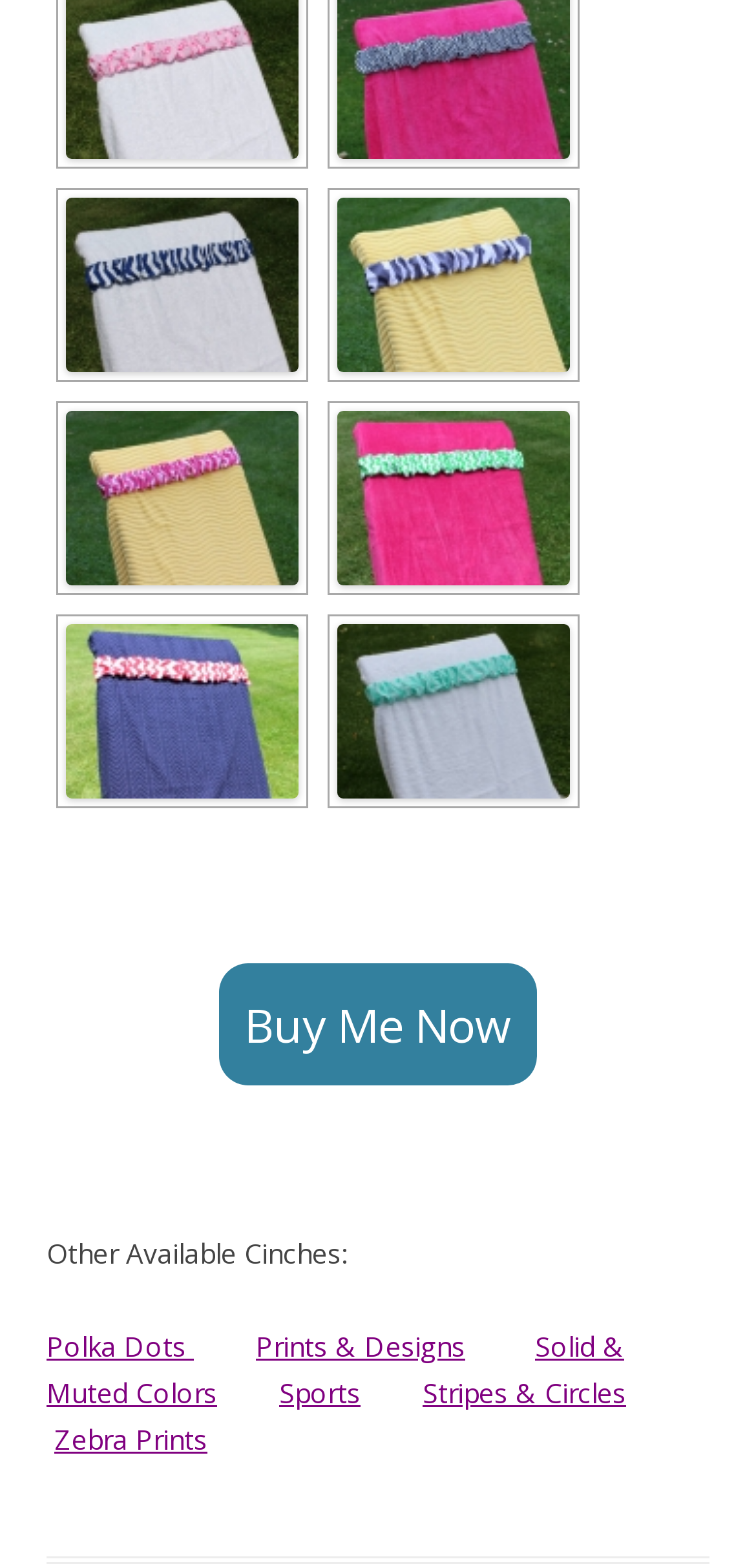Can you provide the bounding box coordinates for the element that should be clicked to implement the instruction: "Click the Zebra Prints link"?

[0.072, 0.906, 0.274, 0.929]